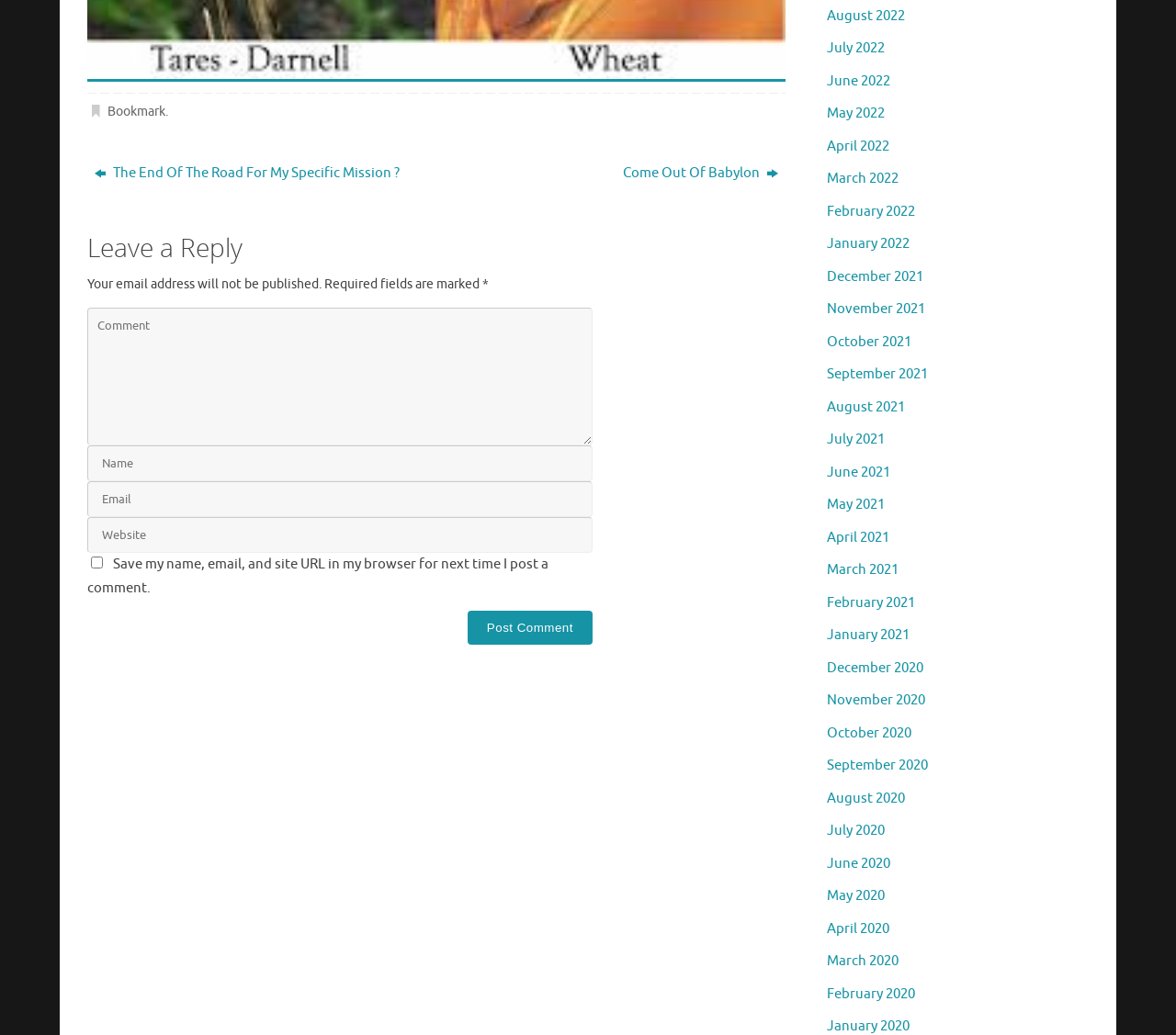Calculate the bounding box coordinates of the UI element given the description: "NAIST データ駆動型生物学研究室".

None